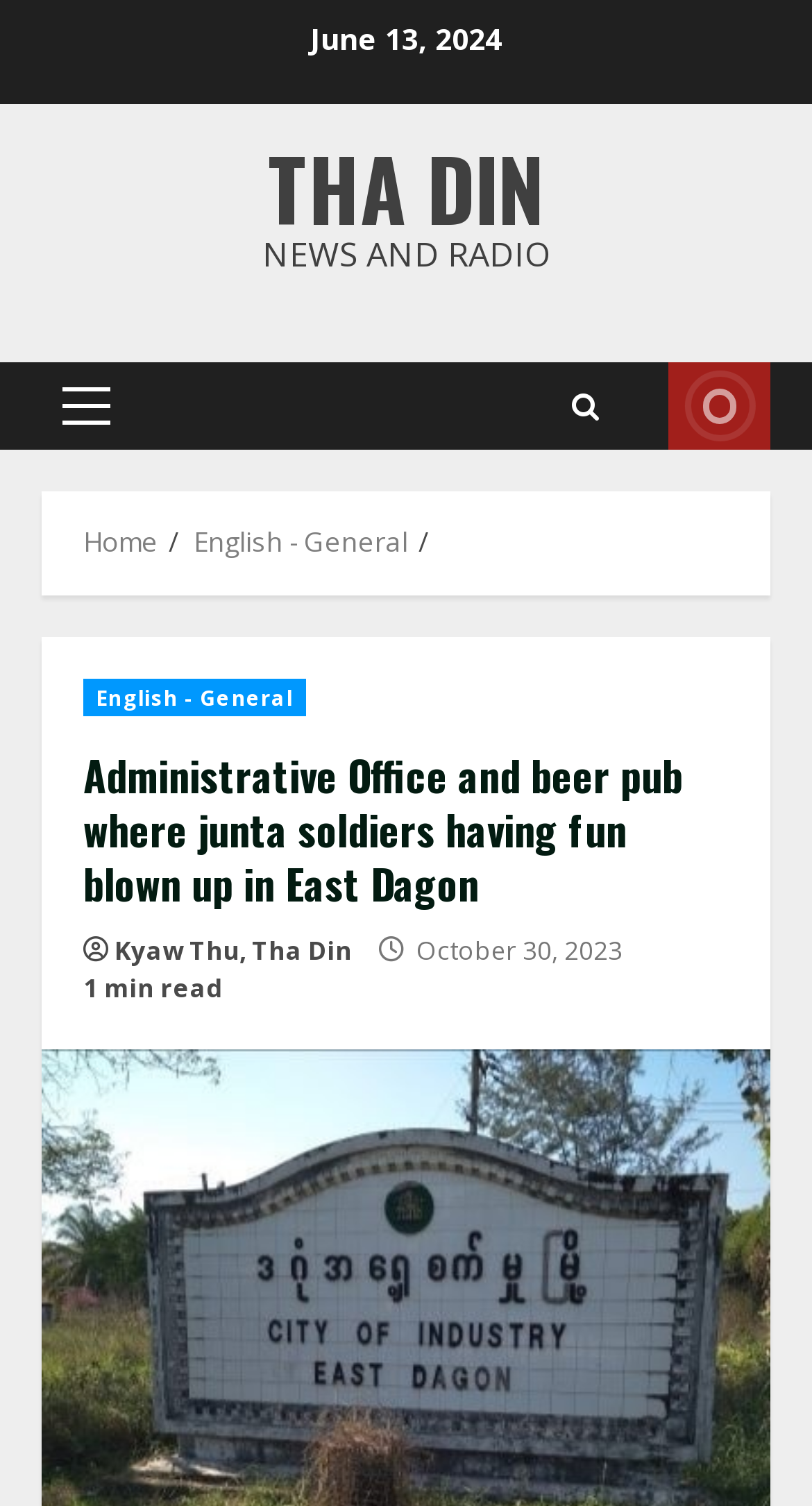Pinpoint the bounding box coordinates of the area that should be clicked to complete the following instruction: "Visit the 'Home' page". The coordinates must be given as four float numbers between 0 and 1, i.e., [left, top, right, bottom].

[0.103, 0.347, 0.195, 0.372]